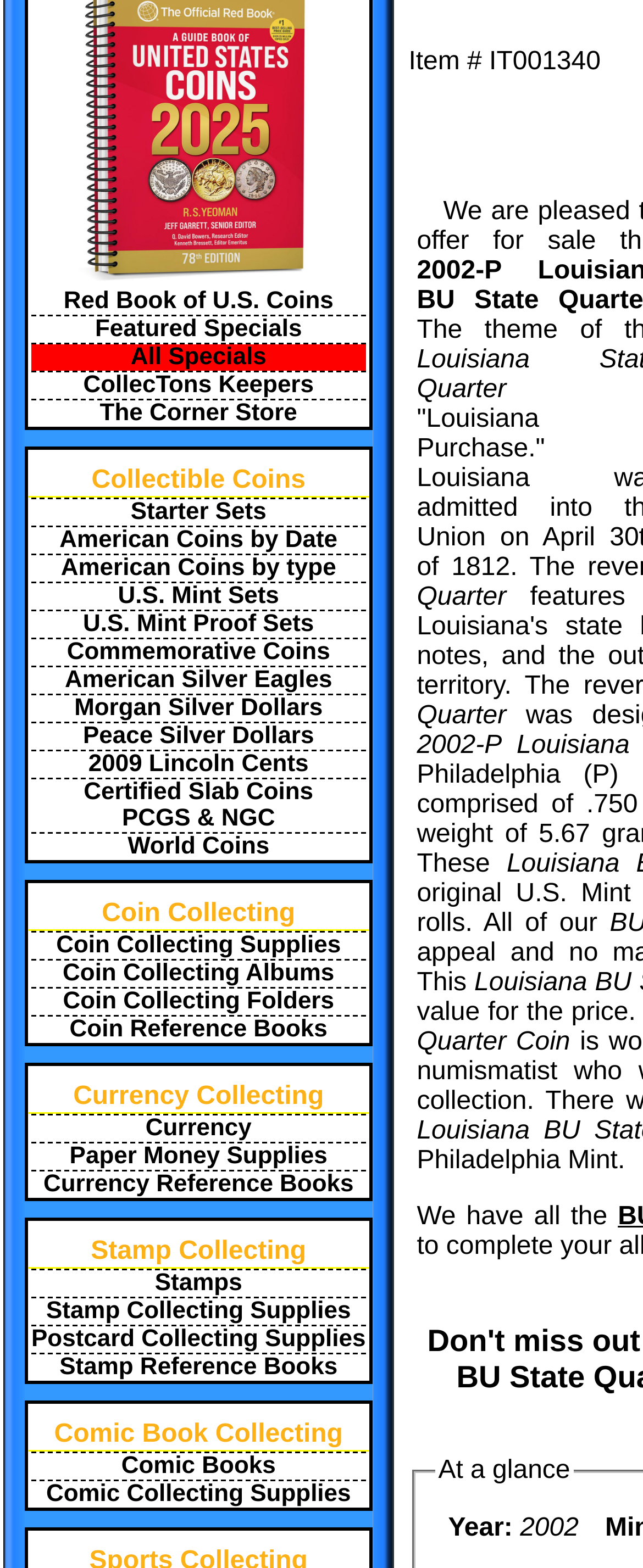Calculate the bounding box coordinates of the UI element given the description: "Coin Collecting Folders".

[0.049, 0.629, 0.569, 0.647]